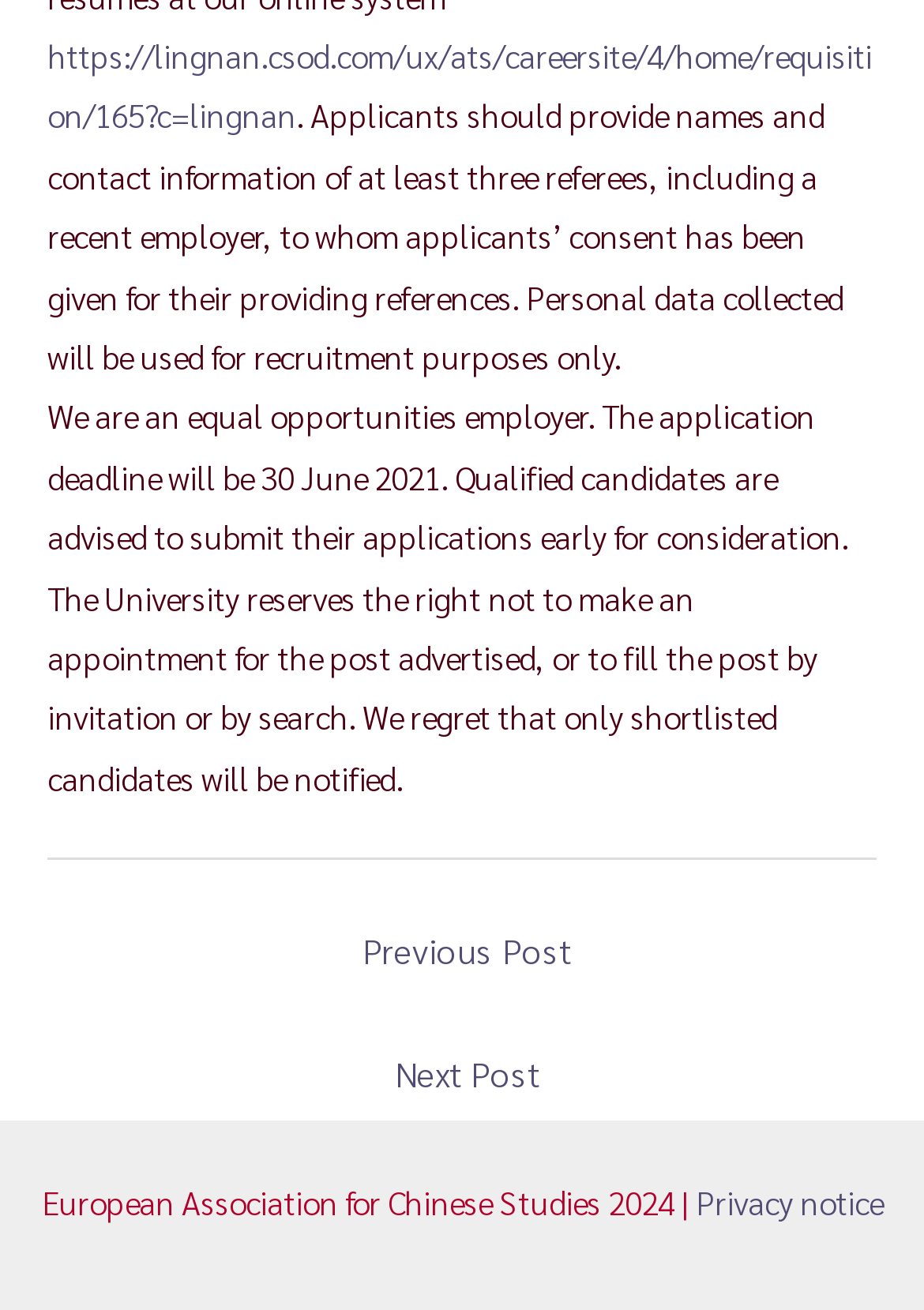What is the purpose of collecting personal data?
Using the image as a reference, answer with just one word or a short phrase.

recruitment purposes only